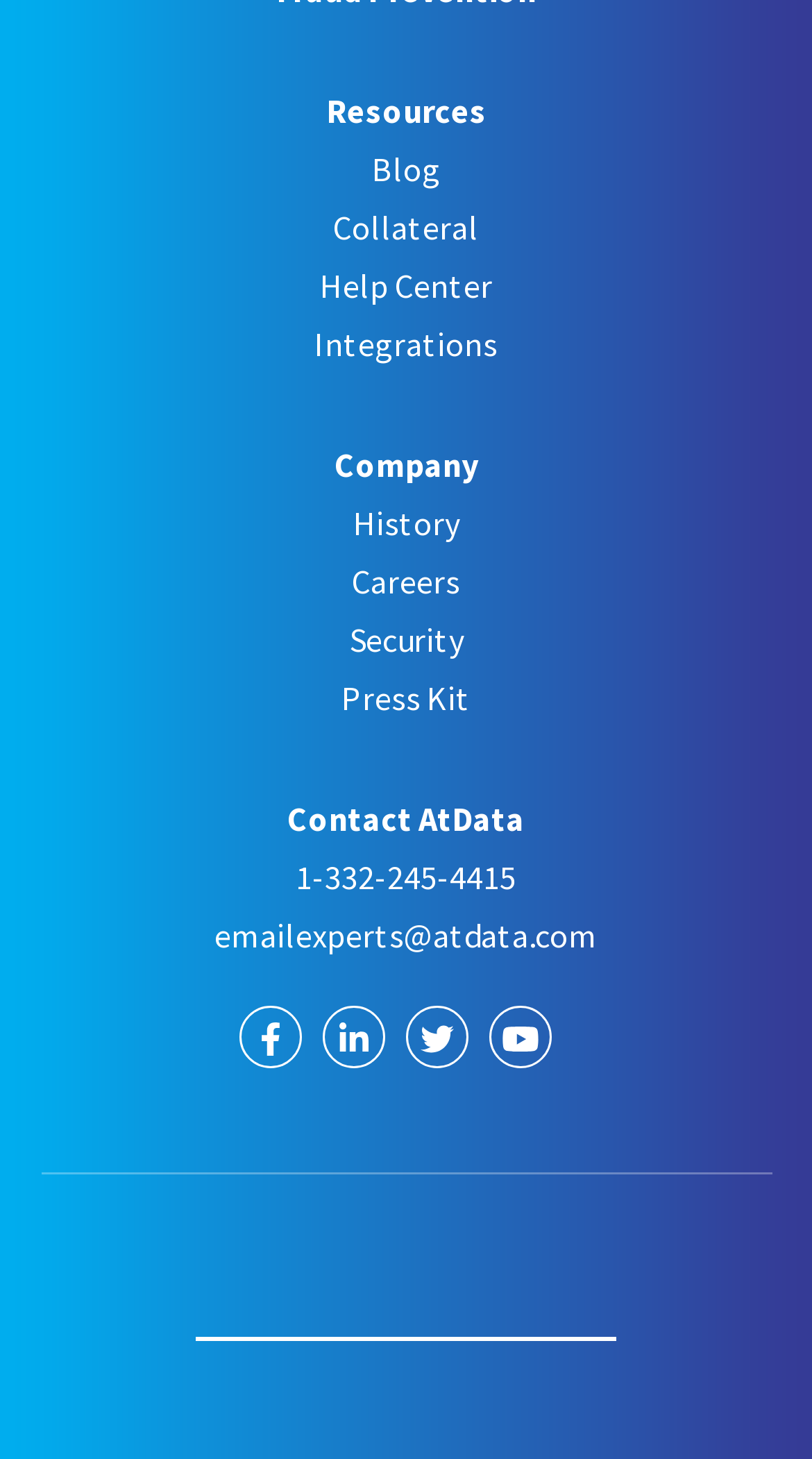Select the bounding box coordinates of the element I need to click to carry out the following instruction: "Visit the Resources page".

[0.05, 0.056, 0.95, 0.096]